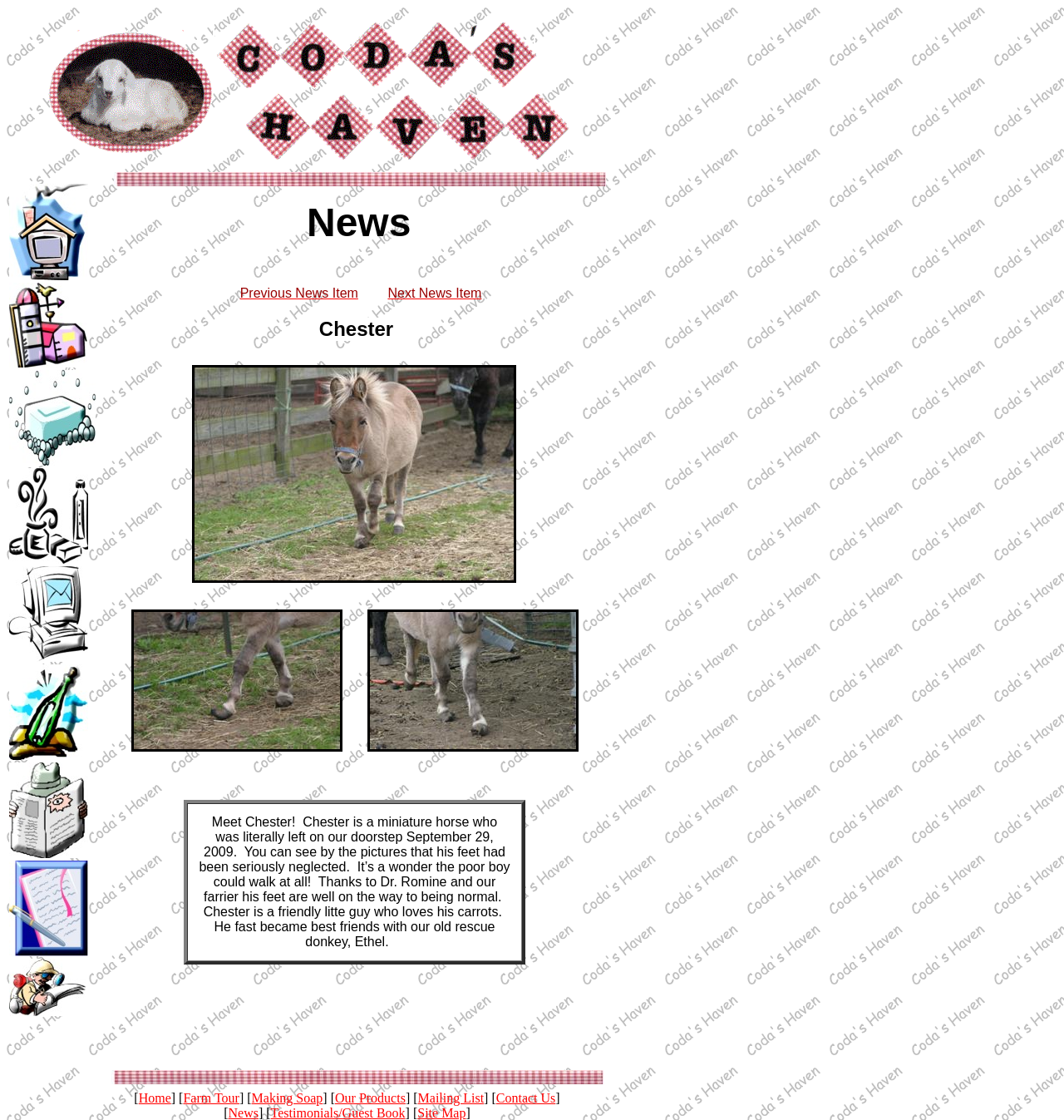Identify the bounding box of the HTML element described here: "alt="Contact Us" name="NavigationButton6" title="Contact Us"". Provide the coordinates as four float numbers between 0 and 1: [left, top, right, bottom].

[0.009, 0.668, 0.083, 0.681]